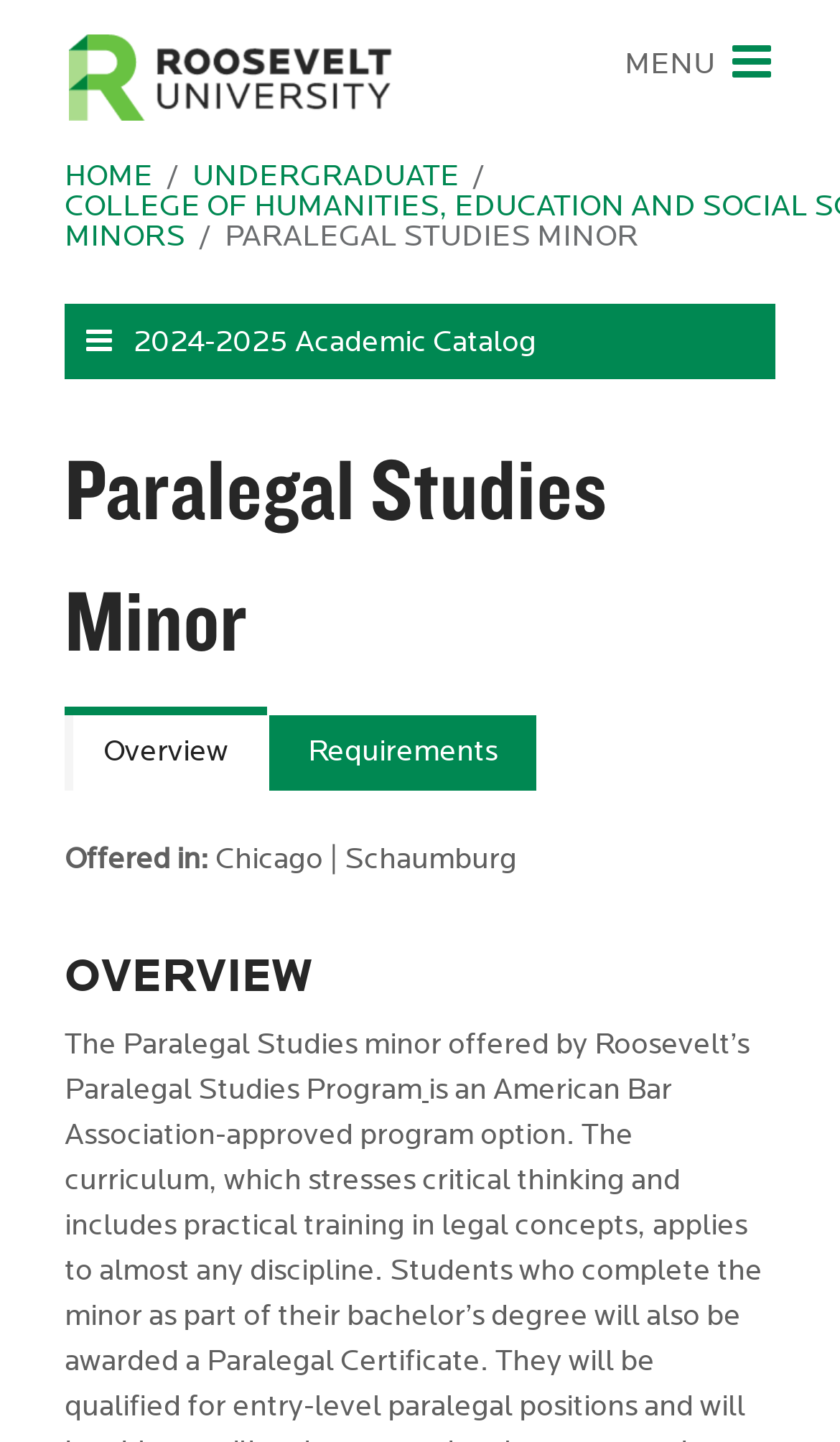Select the bounding box coordinates of the element I need to click to carry out the following instruction: "View the 2024-2025 Academic Catalog".

[0.077, 0.211, 0.923, 0.263]